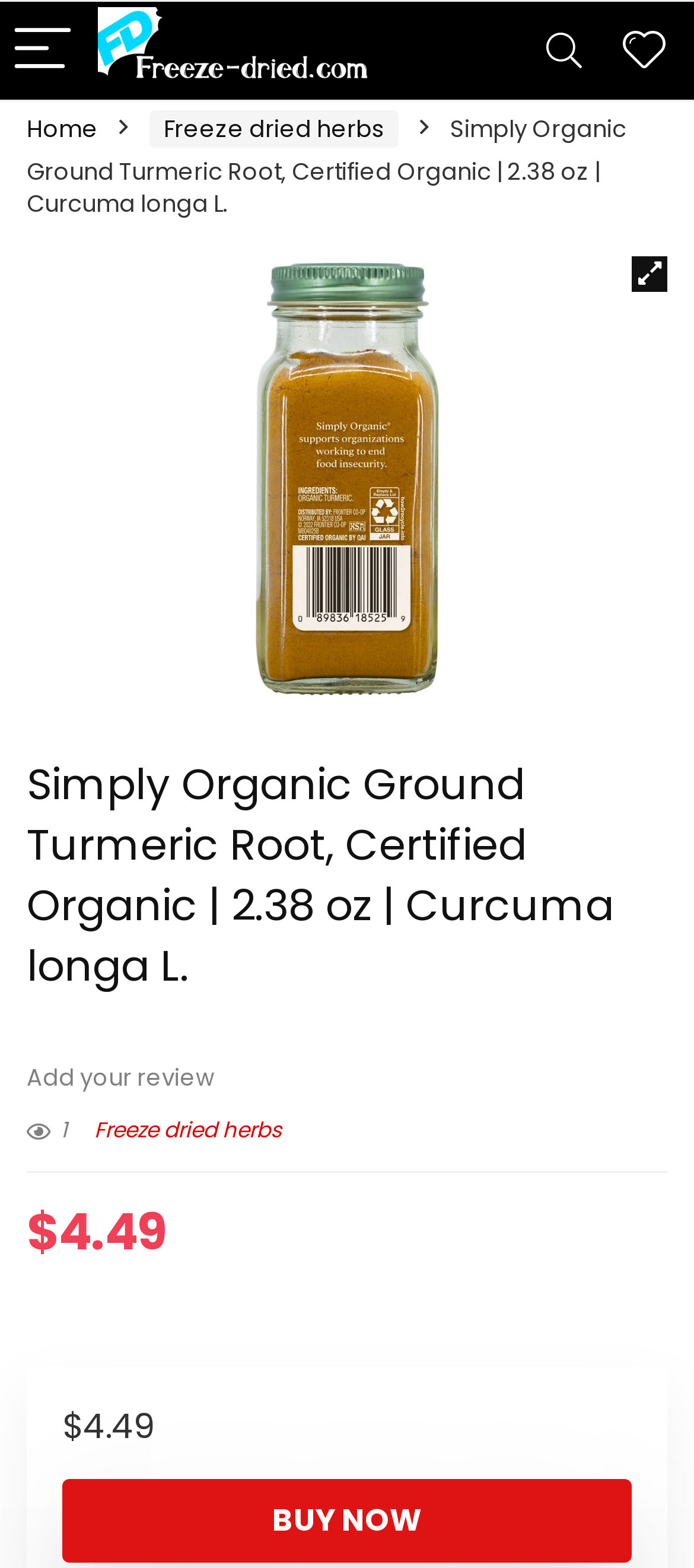Locate the coordinates of the bounding box for the clickable region that fulfills this instruction: "Search for something".

[0.751, 0.002, 0.874, 0.062]